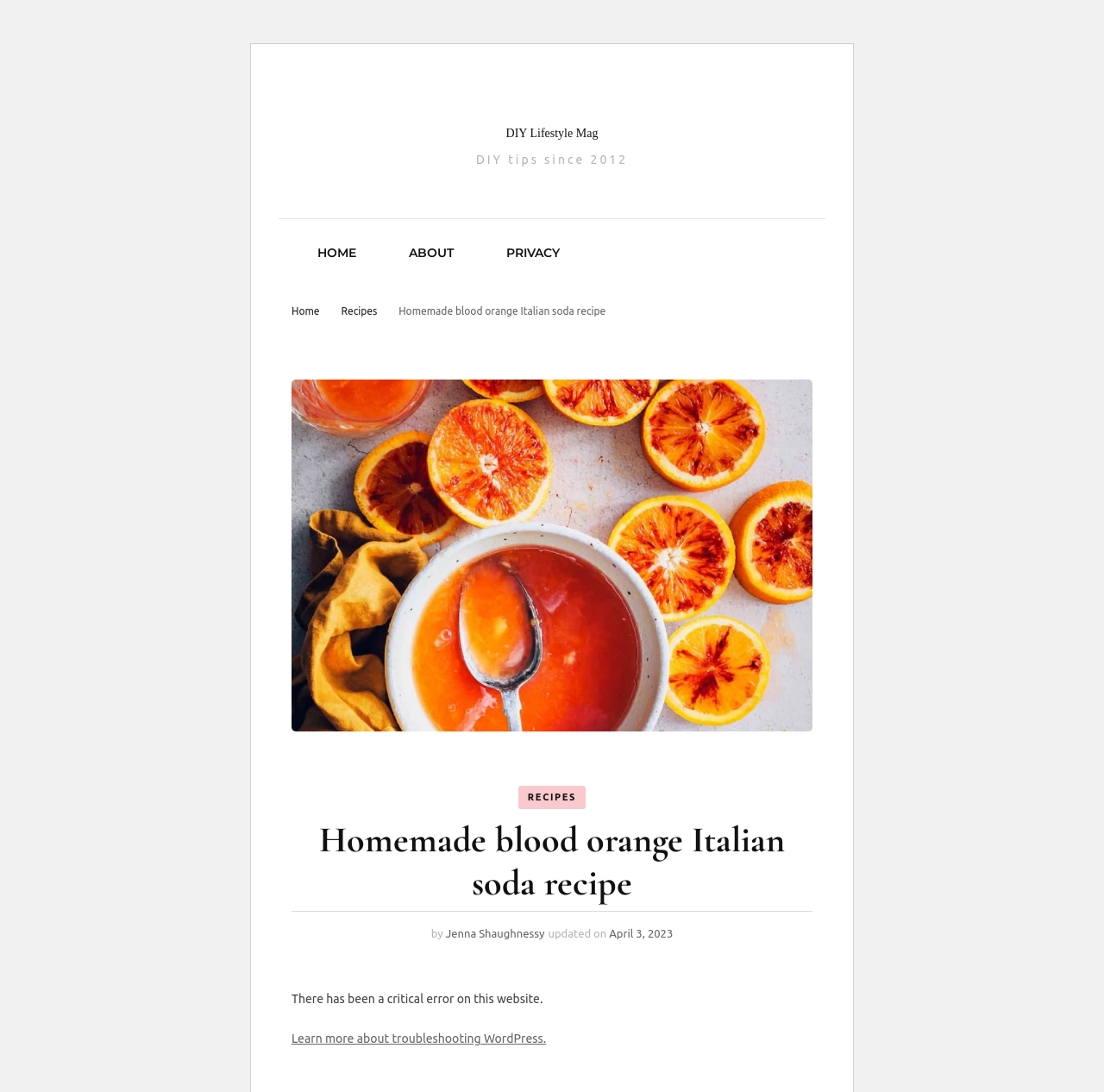What is the category of this recipe?
Using the visual information, answer the question in a single word or phrase.

Recipes